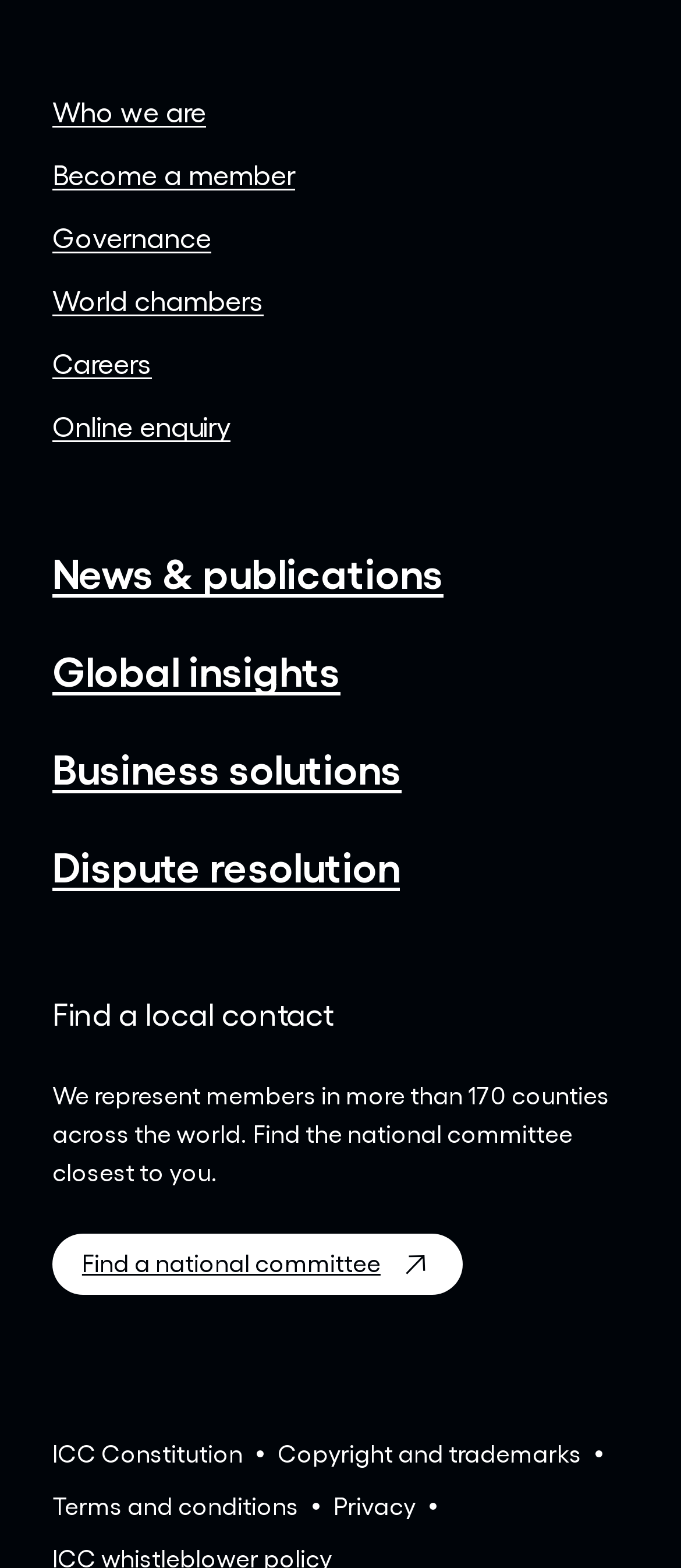Determine the bounding box coordinates of the clickable element necessary to fulfill the instruction: "Learn about who we are". Provide the coordinates as four float numbers within the 0 to 1 range, i.e., [left, top, right, bottom].

[0.077, 0.06, 0.303, 0.081]